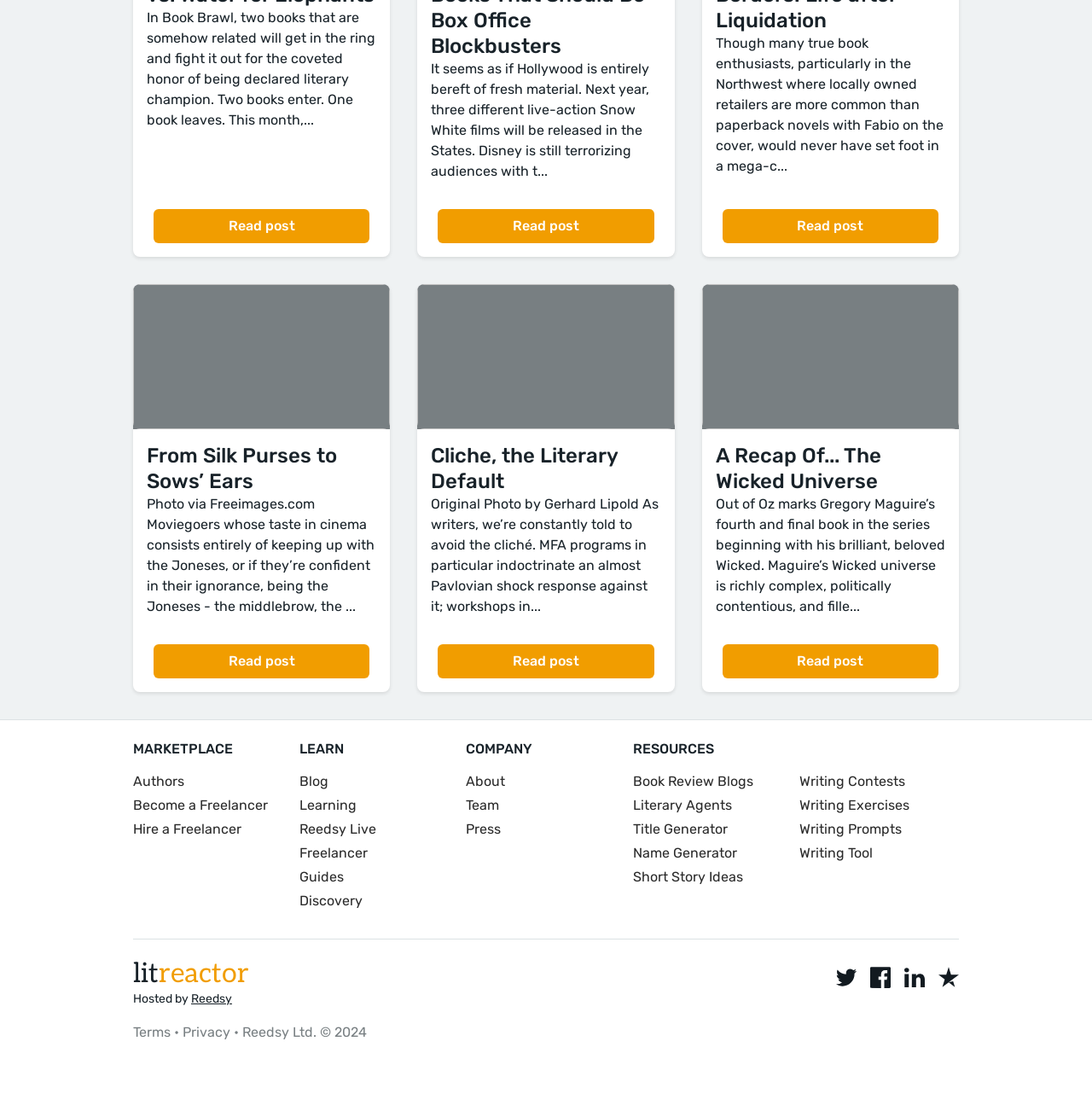Extract the bounding box coordinates of the UI element described by: "Reedsy". The coordinates should include four float numbers ranging from 0 to 1, e.g., [left, top, right, bottom].

[0.175, 0.892, 0.212, 0.905]